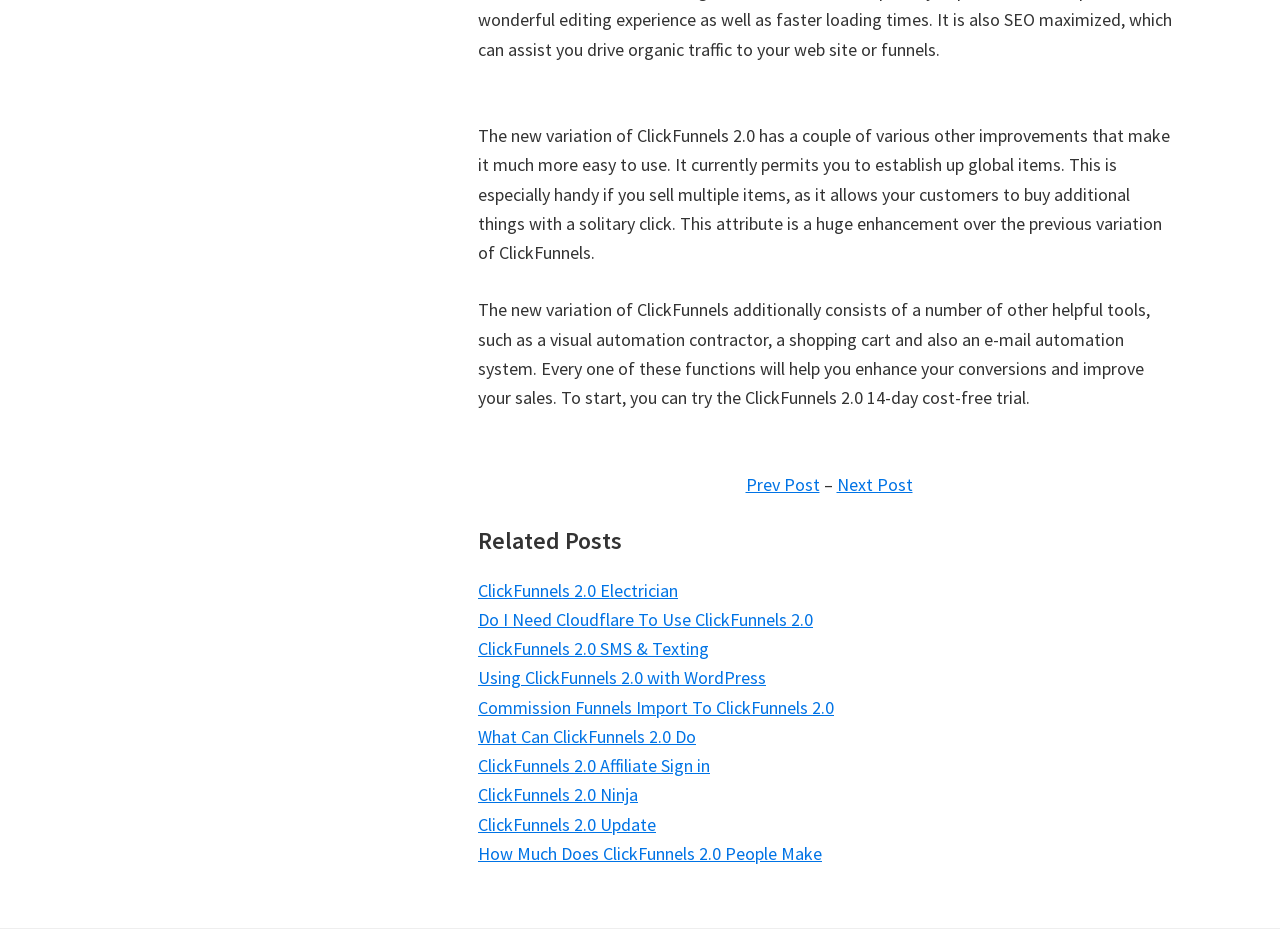Identify the bounding box coordinates for the UI element described as follows: ClickFunnels 2.0 Electrician. Use the format (top-left x, top-left y, bottom-right x, bottom-right y) and ensure all values are floating point numbers between 0 and 1.

[0.373, 0.623, 0.53, 0.648]